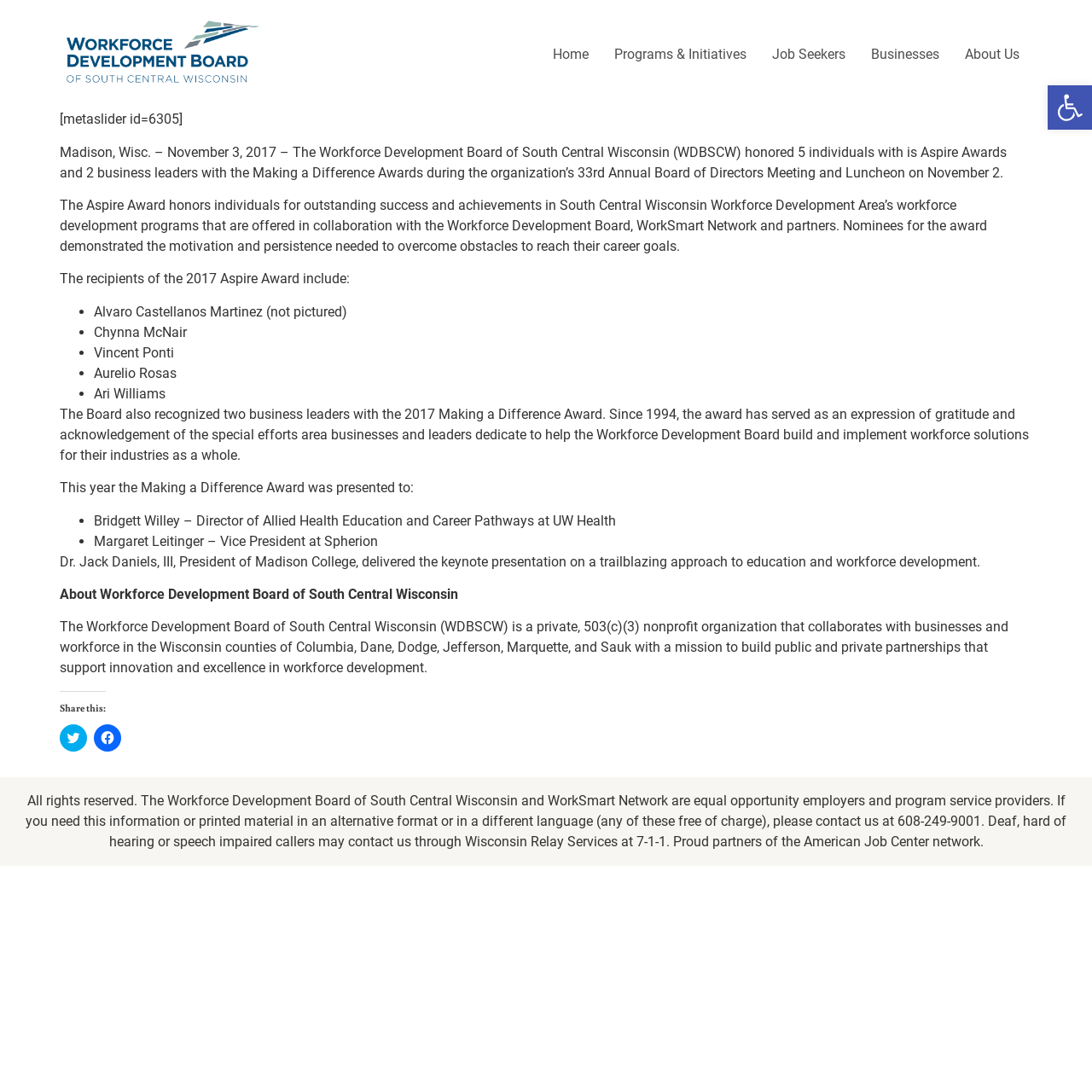What is the name of the award presented to business leaders?
Answer the question with a thorough and detailed explanation.

The webpage states that the Board also recognized two business leaders with the 2017 Making a Difference Award, which has served as an expression of gratitude and acknowledgement of the special efforts area businesses and leaders dedicate to help the Workforce Development Board build and implement workforce solutions for their industries as a whole.